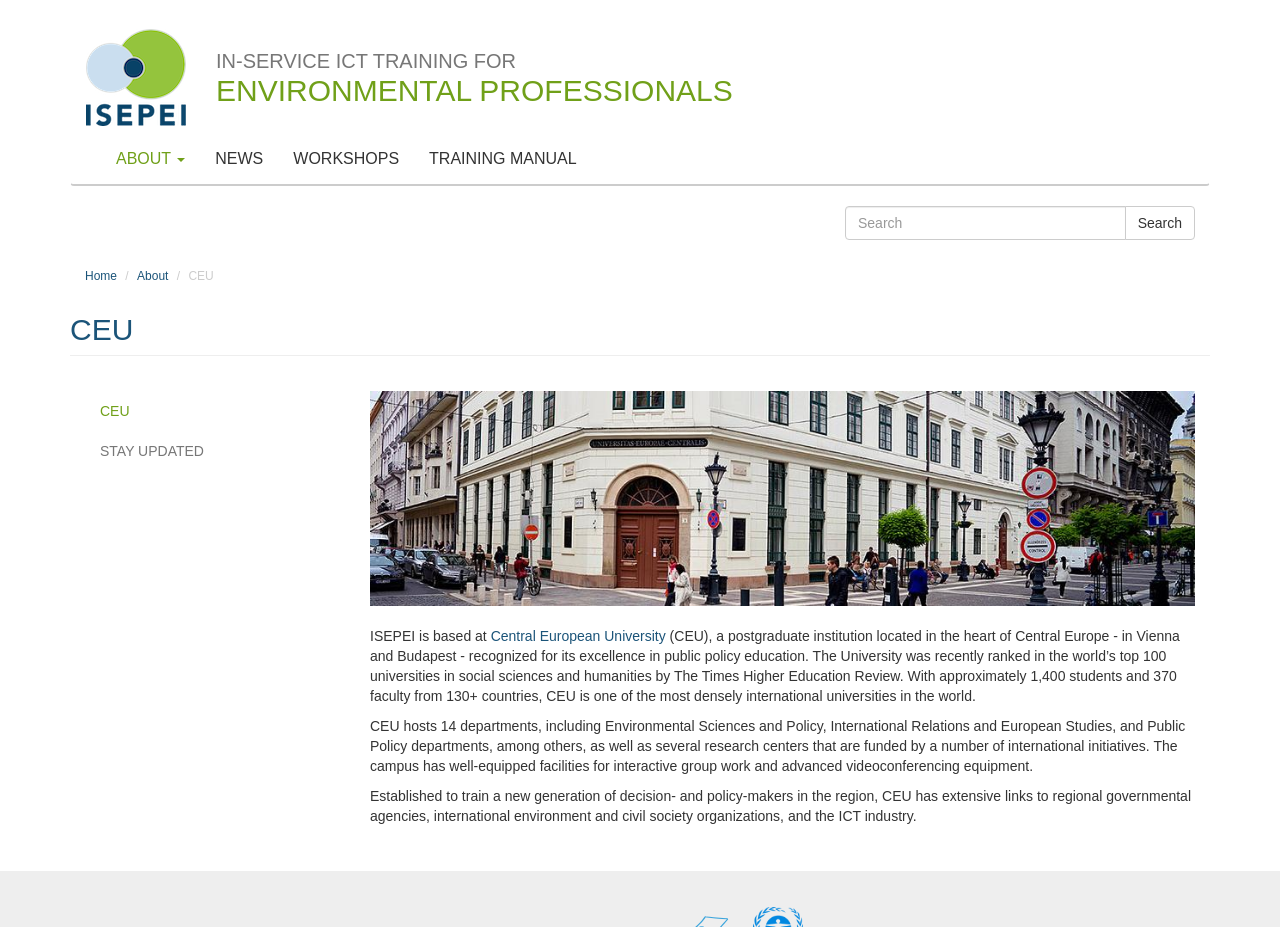Can you identify the bounding box coordinates of the clickable region needed to carry out this instruction: 'Search for something'? The coordinates should be four float numbers within the range of 0 to 1, stated as [left, top, right, bottom].

[0.66, 0.222, 0.879, 0.259]